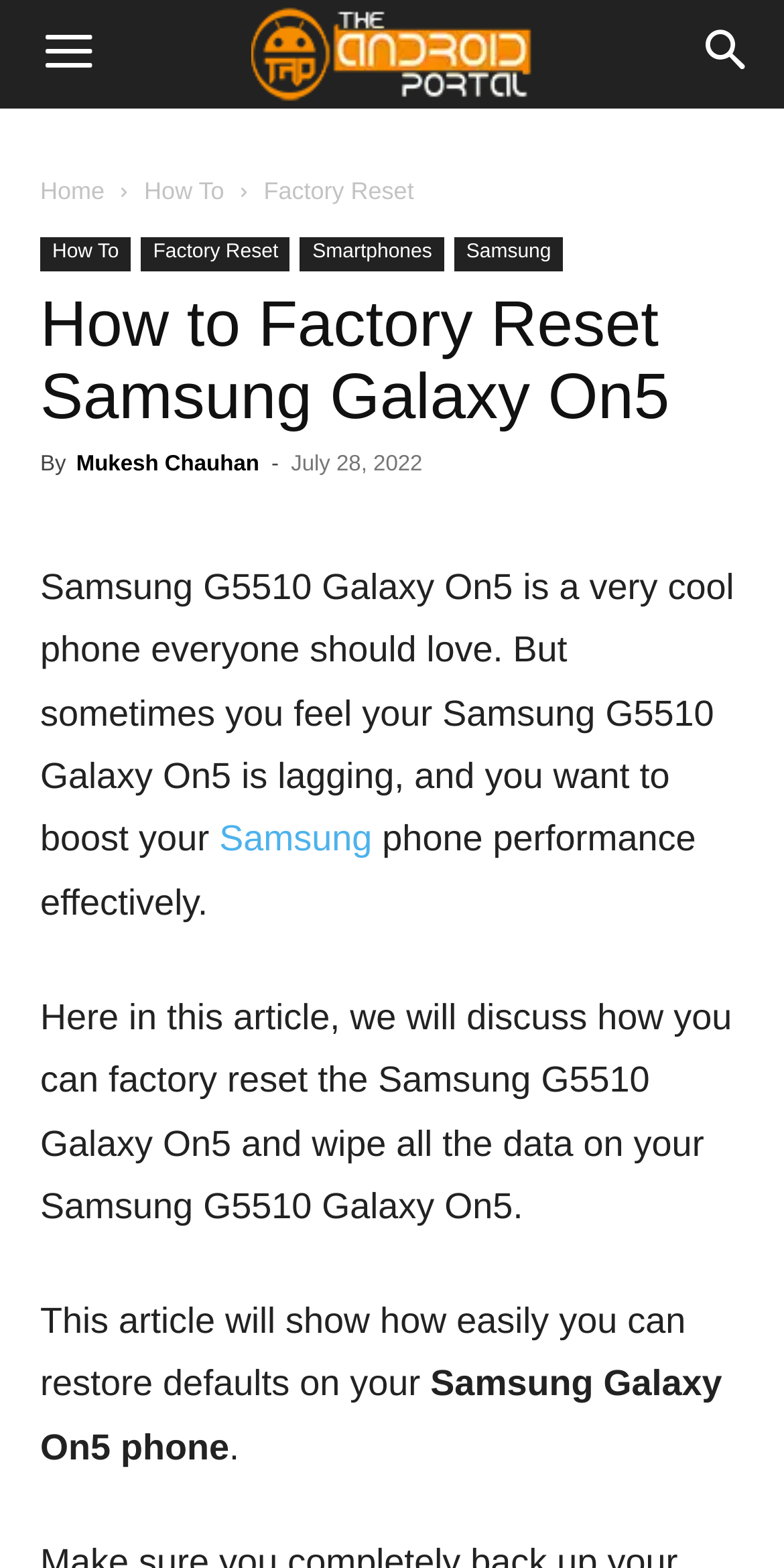Explain in detail what you observe on this webpage.

The webpage is about a tutorial on how to factory reset a Samsung Galaxy On5 phone. At the top left corner, there is a button labeled "Menu". Next to it, there is an image of "The Android Portal Logo". On the top right corner, there is a link labeled "Search". 

Below the logo, there are several links arranged horizontally, including "Home", "How To", "Factory Reset", and others. These links are grouped into two rows. 

The main content of the webpage starts with a header that reads "How to Factory Reset Samsung Galaxy On5". Below the header, there is a byline that indicates the article is written by "Mukesh Chauhan" and the date "July 28, 2022". 

The article begins with a paragraph that describes the Samsung G5510 Galaxy On5 phone and the need to boost its performance. The text mentions the phone model "Samsung" as a link. The paragraph continues to explain the purpose of the article, which is to discuss how to factory reset the phone and wipe all its data. 

The article then proceeds to explain how to easily restore defaults on the Samsung Galaxy On5 phone.